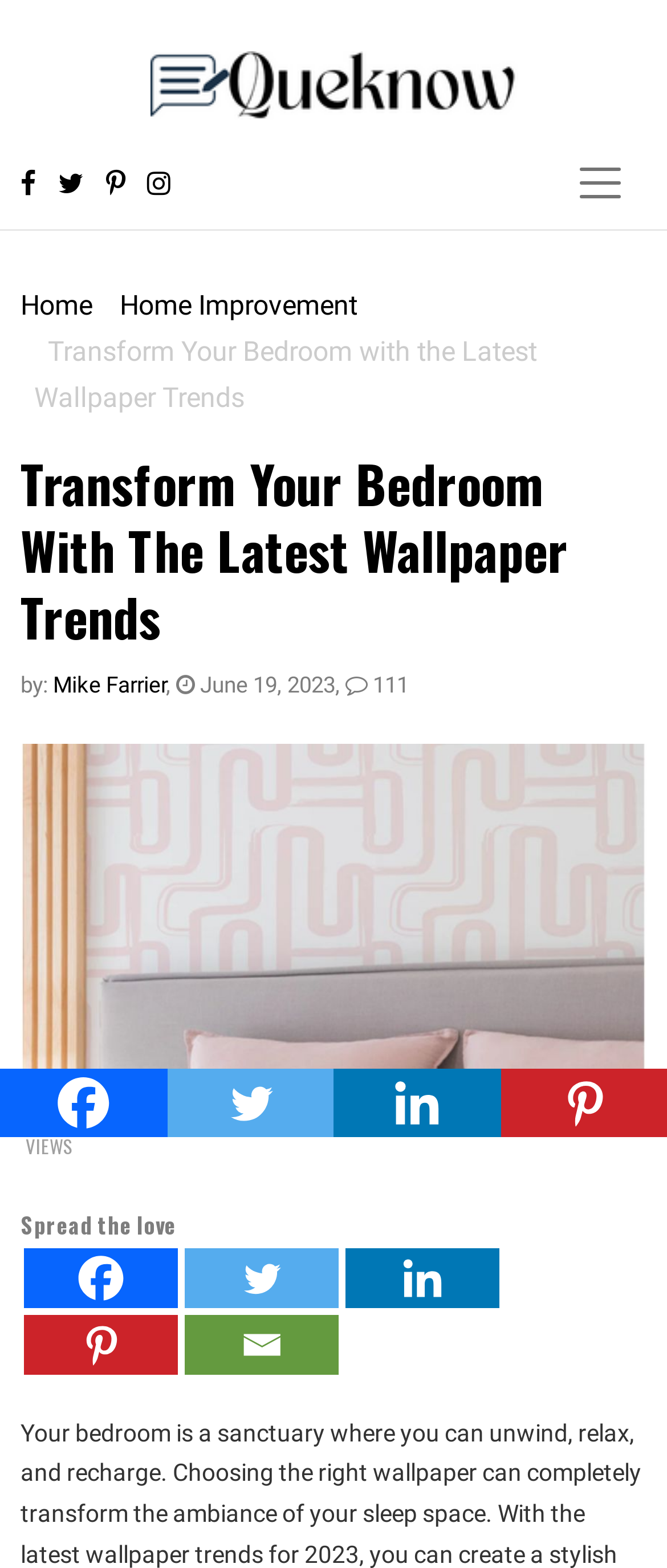How many social media links are there in the footer?
Using the image provided, answer with just one word or phrase.

4